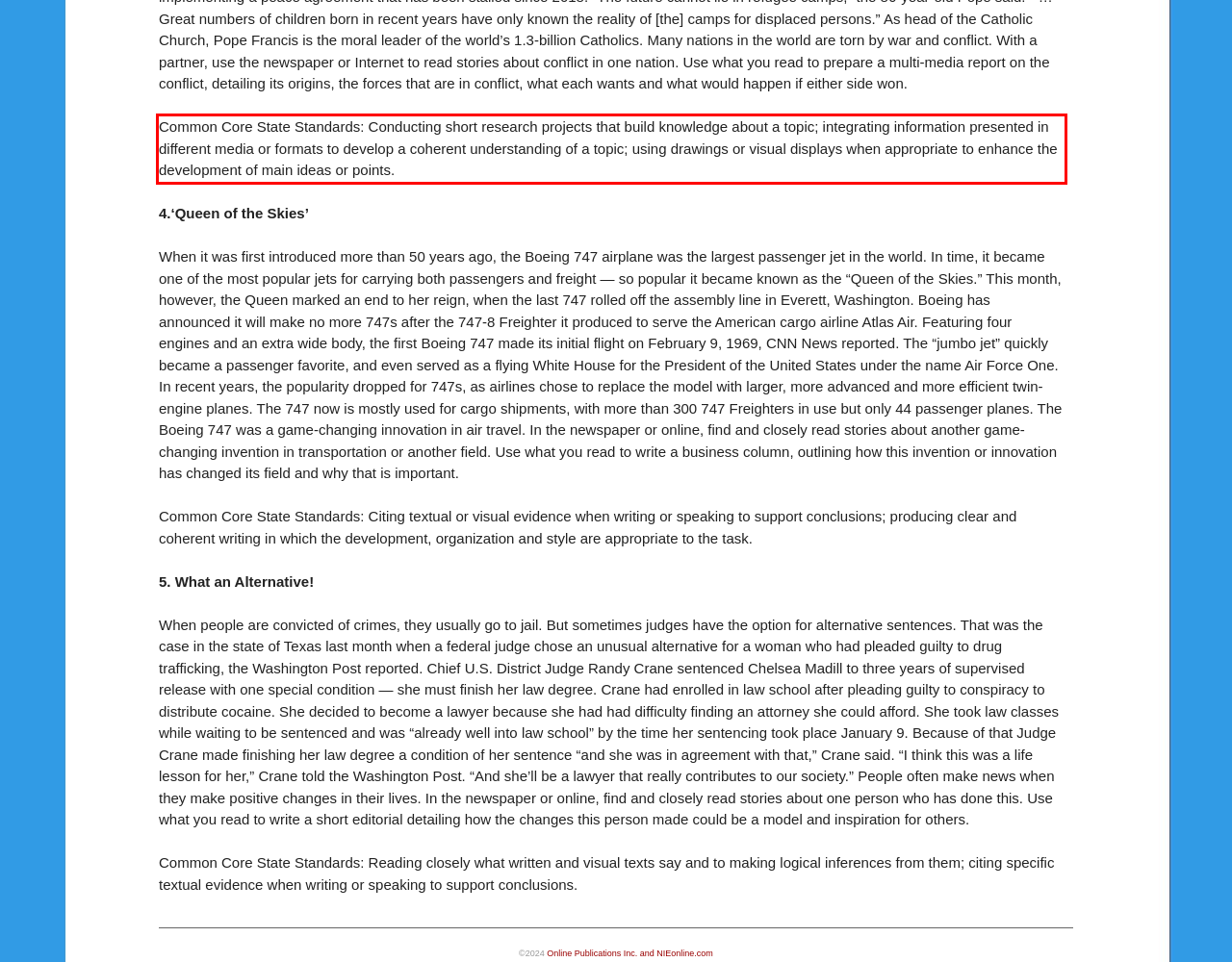Please analyze the screenshot of a webpage and extract the text content within the red bounding box using OCR.

Common Core State Standards: Conducting short research projects that build knowledge about a topic; integrating information presented in different media or formats to develop a coherent understanding of a topic; using drawings or visual displays when appropriate to enhance the development of main ideas or points.